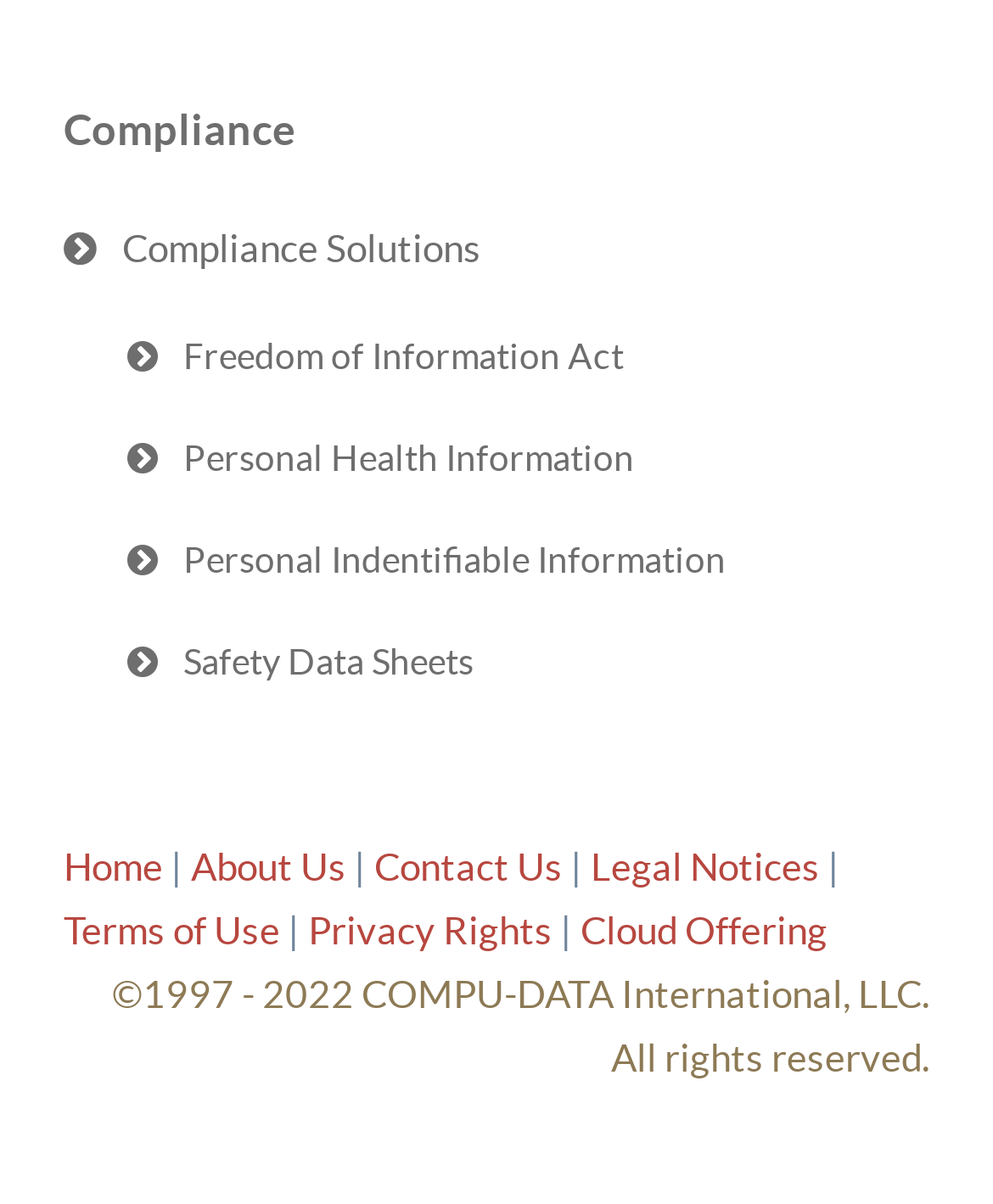How many compliance solutions are listed?
Use the information from the image to give a detailed answer to the question.

There are 5 compliance solutions listed on the webpage, including 'Compliance Solutions', 'Freedom of Information Act', 'Personal Health Information', 'Personal Indentifiable Information', and 'Safety Data Sheets'.